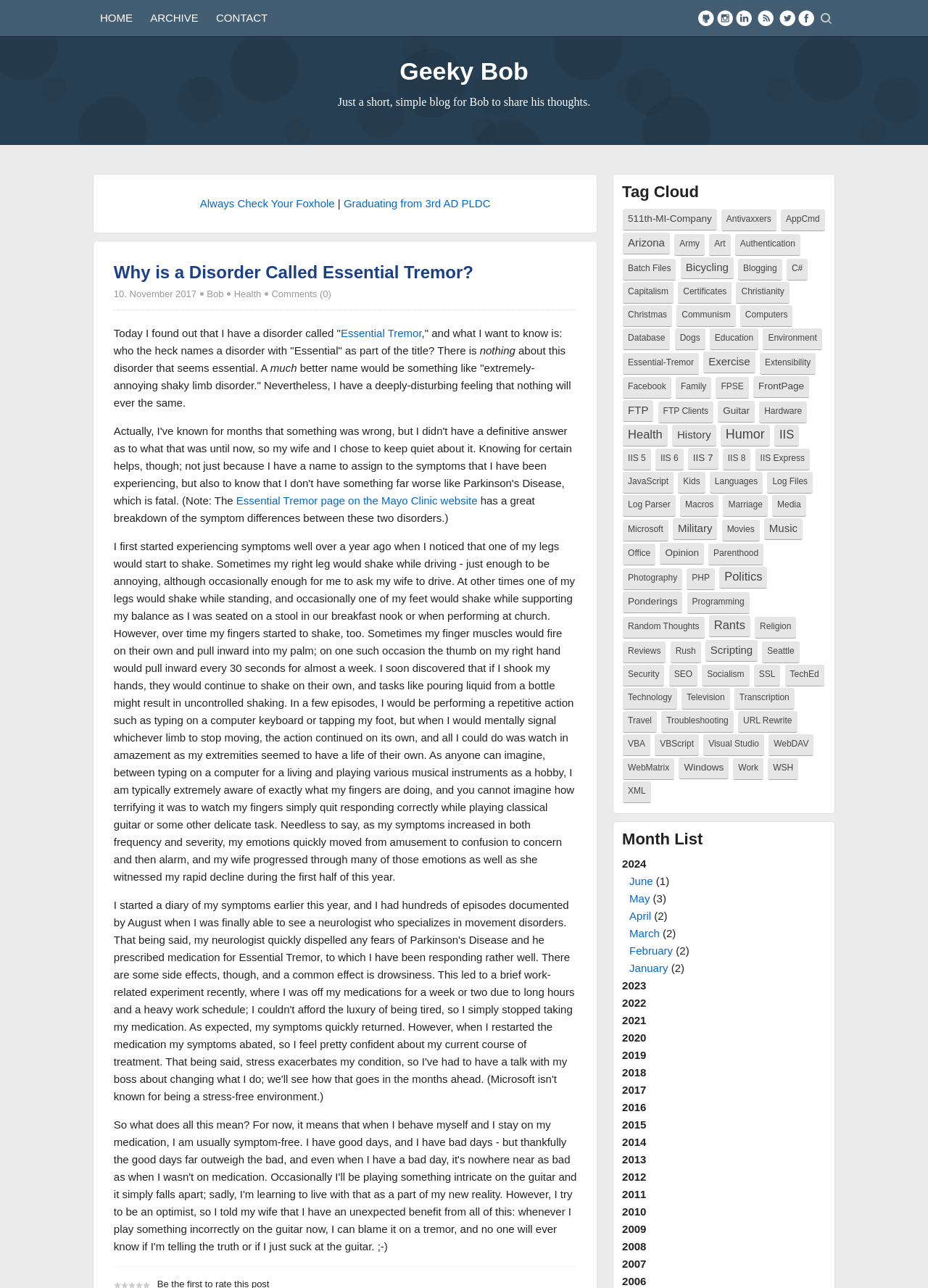Provide the bounding box coordinates of the HTML element this sentence describes: "IIS 7".

[0.741, 0.348, 0.774, 0.365]